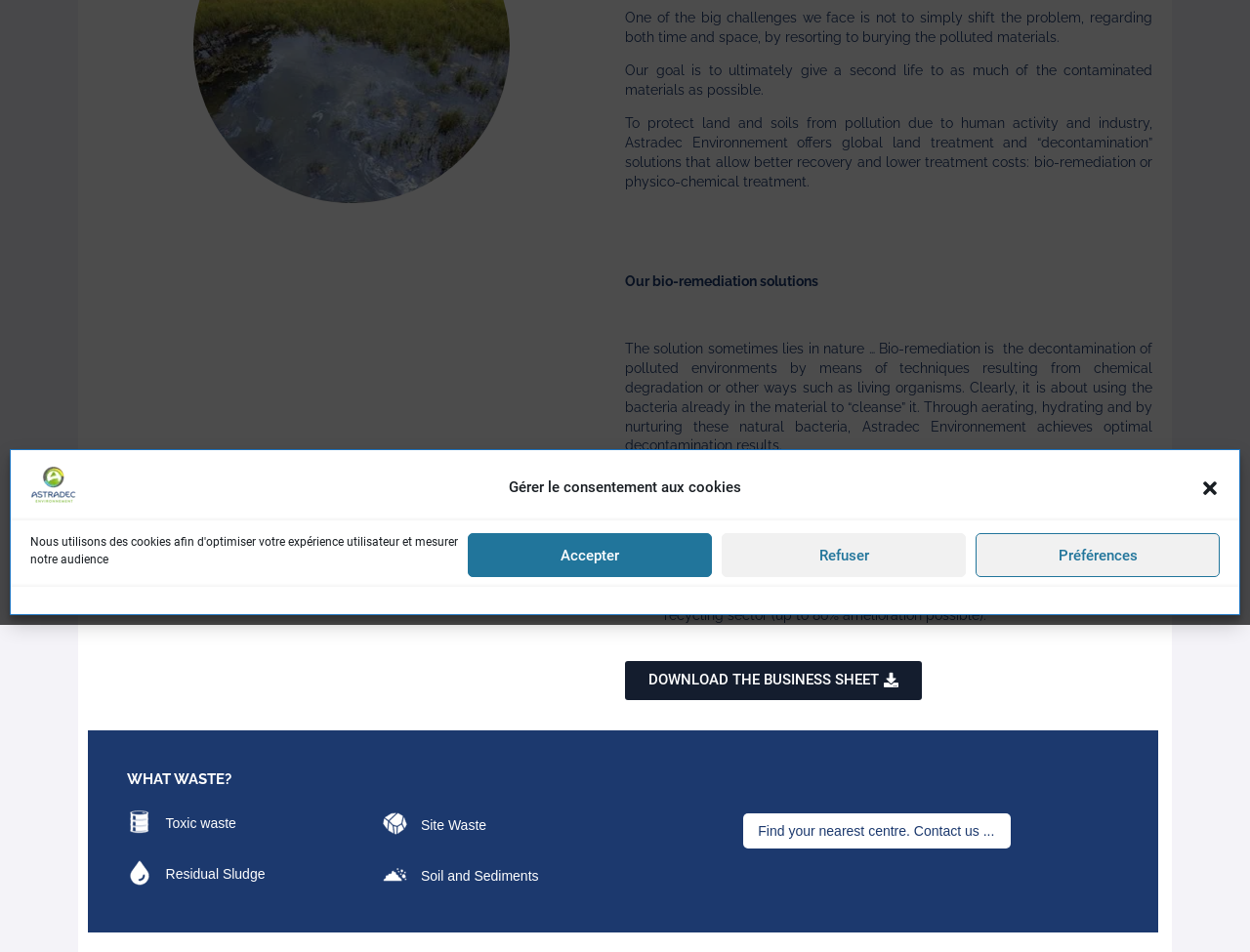Predict the bounding box of the UI element based on the description: "Refuser". The coordinates should be four float numbers between 0 and 1, formatted as [left, top, right, bottom].

[0.577, 0.56, 0.773, 0.606]